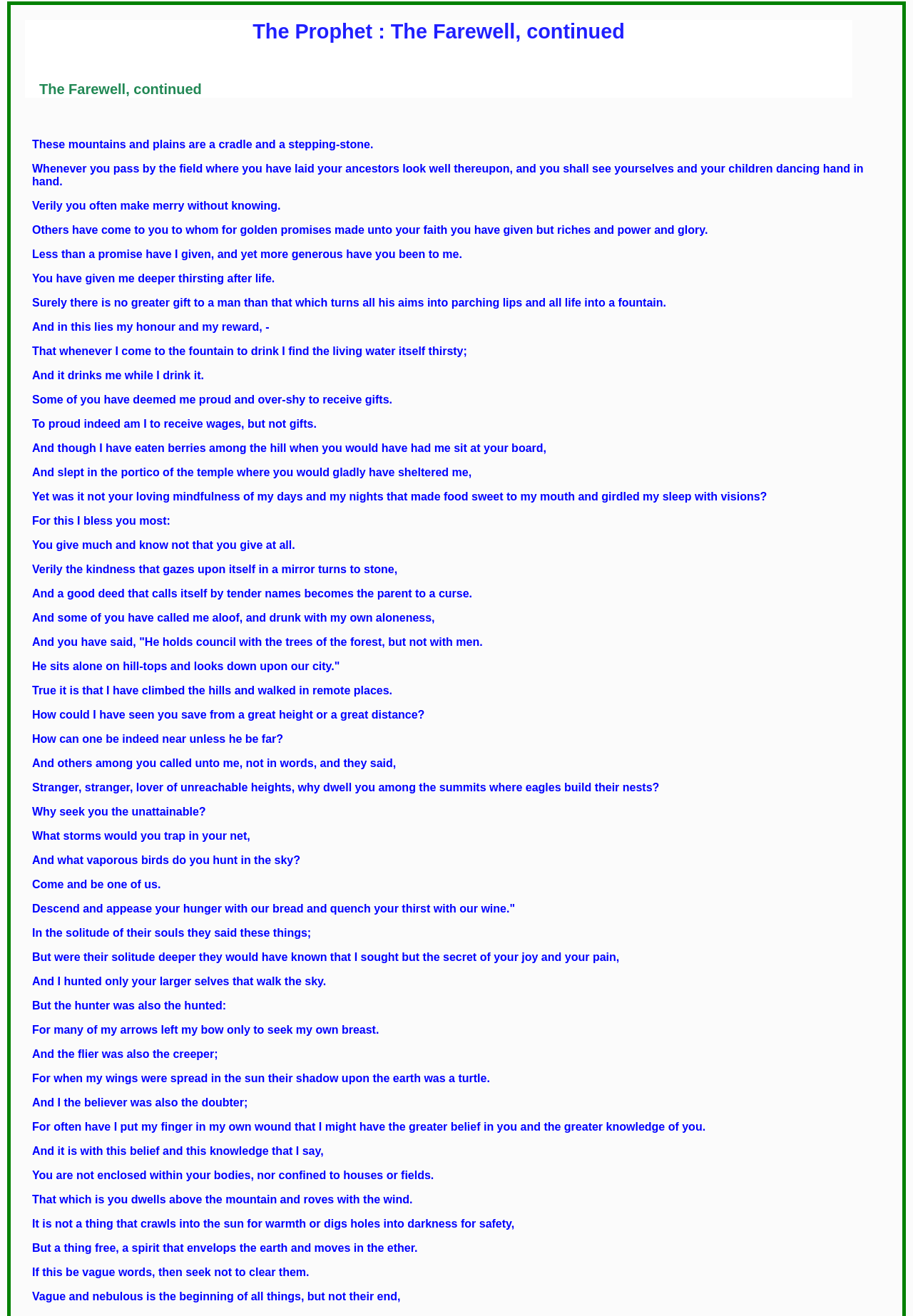Construct a comprehensive description capturing every detail on the webpage.

The webpage appears to be a literary work, specifically a passage from "The Prophet" by Kahlil Gibran. The page is dominated by a series of poetic and philosophical paragraphs, with no images or other multimedia elements.

At the top of the page, there are two headings: "The Prophet: The Farewell, continued" and "The Farewell, continued". These headings are centered and take up a significant portion of the top section of the page.

Below the headings, there are 43 paragraphs of text, each with a similar layout and design. The text is arranged in a single column, with each paragraph separated by a small gap. The paragraphs vary in length, with some being short and others being longer and more elaborate.

The text itself is poetic and philosophical, with the author reflecting on themes such as spirituality, nature, and the human condition. The language is lyrical and evocative, with vivid imagery and metaphors used to convey complex ideas and emotions.

The paragraphs are arranged in a way that creates a sense of flow and continuity, with each paragraph building on the ideas and themes presented in the previous one. The text is dense and rich, with many layers of meaning and interpretation.

Overall, the webpage has a simple yet elegant design, with a focus on presenting the text in a clear and readable format. The lack of images and other multimedia elements allows the reader to focus on the text itself, and to absorb the poetic and philosophical ideas presented by the author.